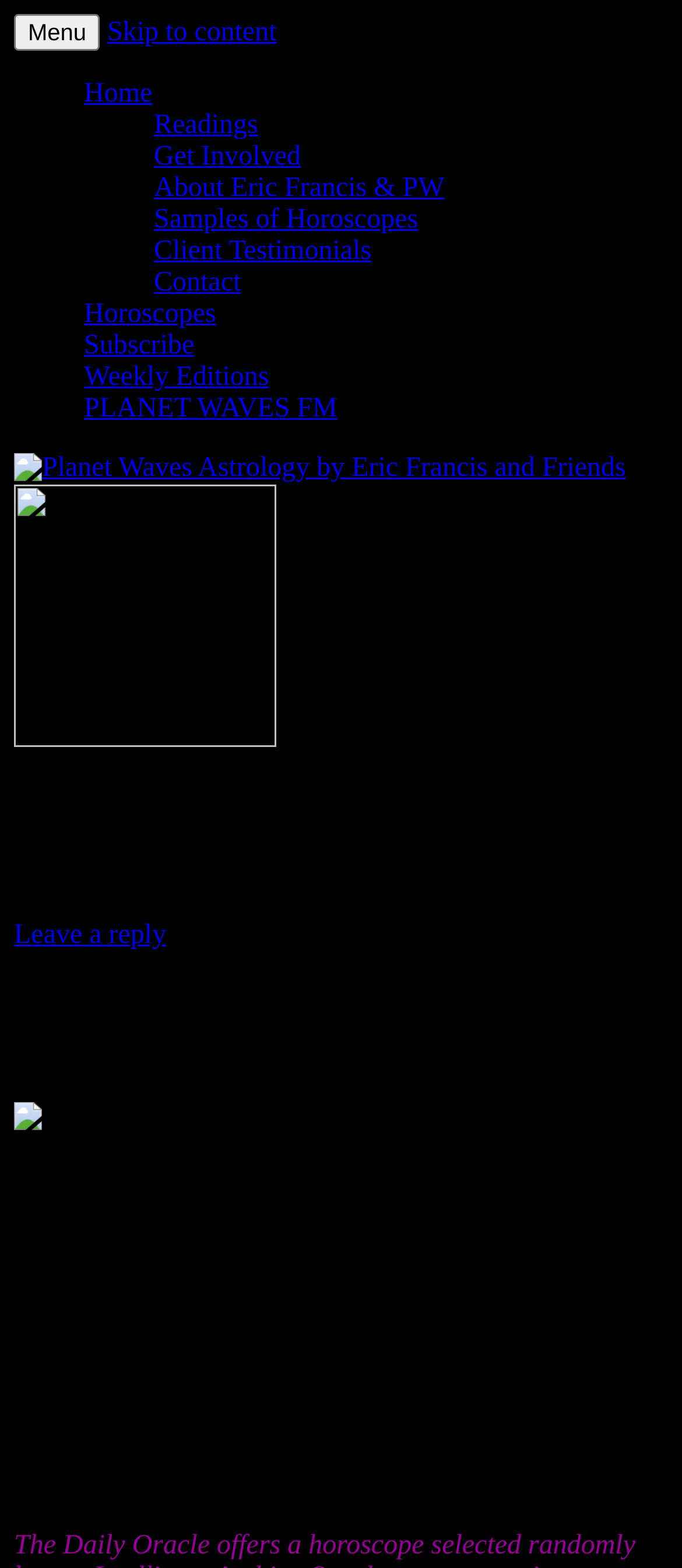Please find and generate the text of the main heading on the webpage.

Planet Waves Astrology by Eric Francis and Friends